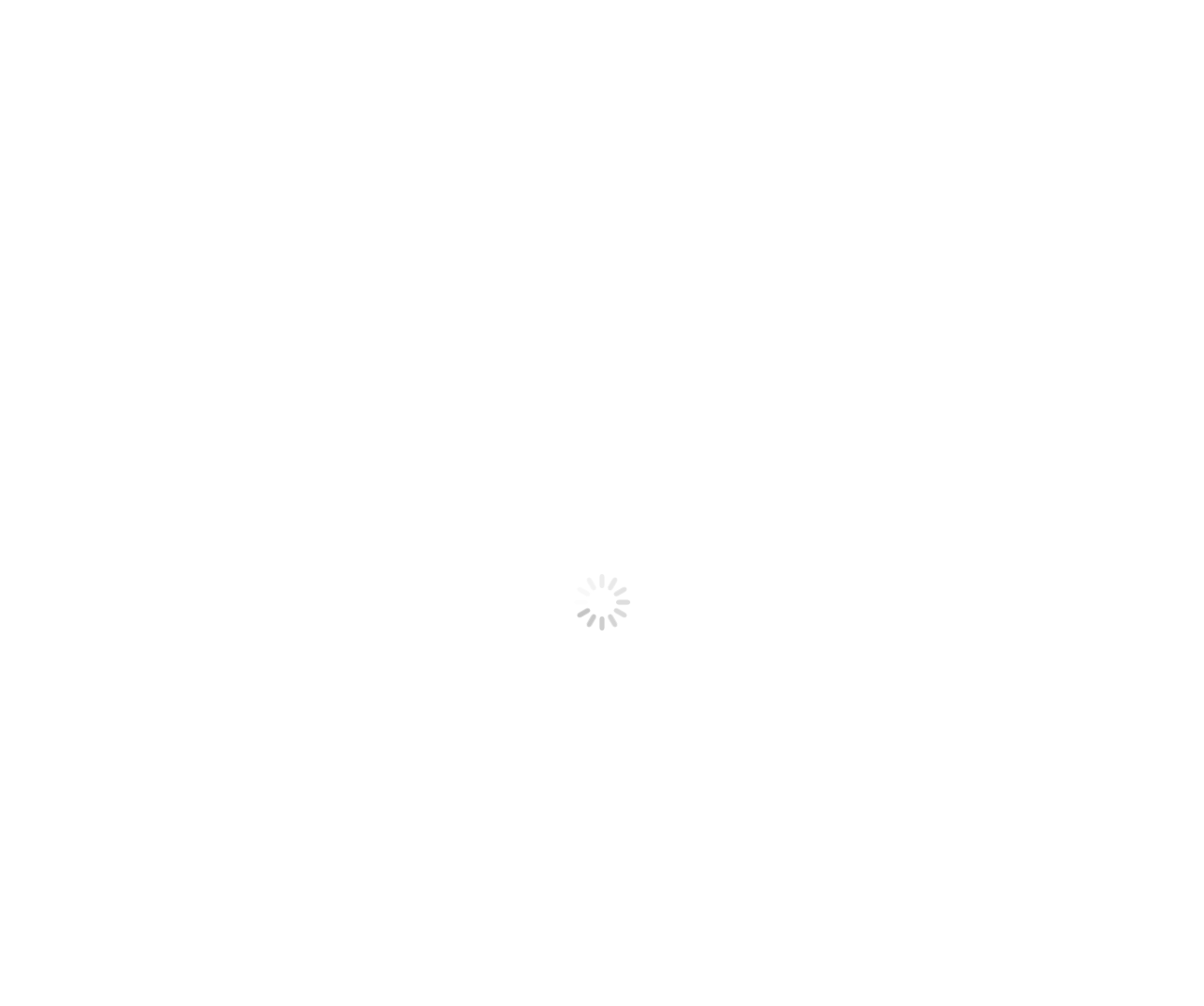Please specify the bounding box coordinates for the clickable region that will help you carry out the instruction: "Print the Pumpkin Alfredo recipe".

[0.555, 0.854, 0.652, 0.885]